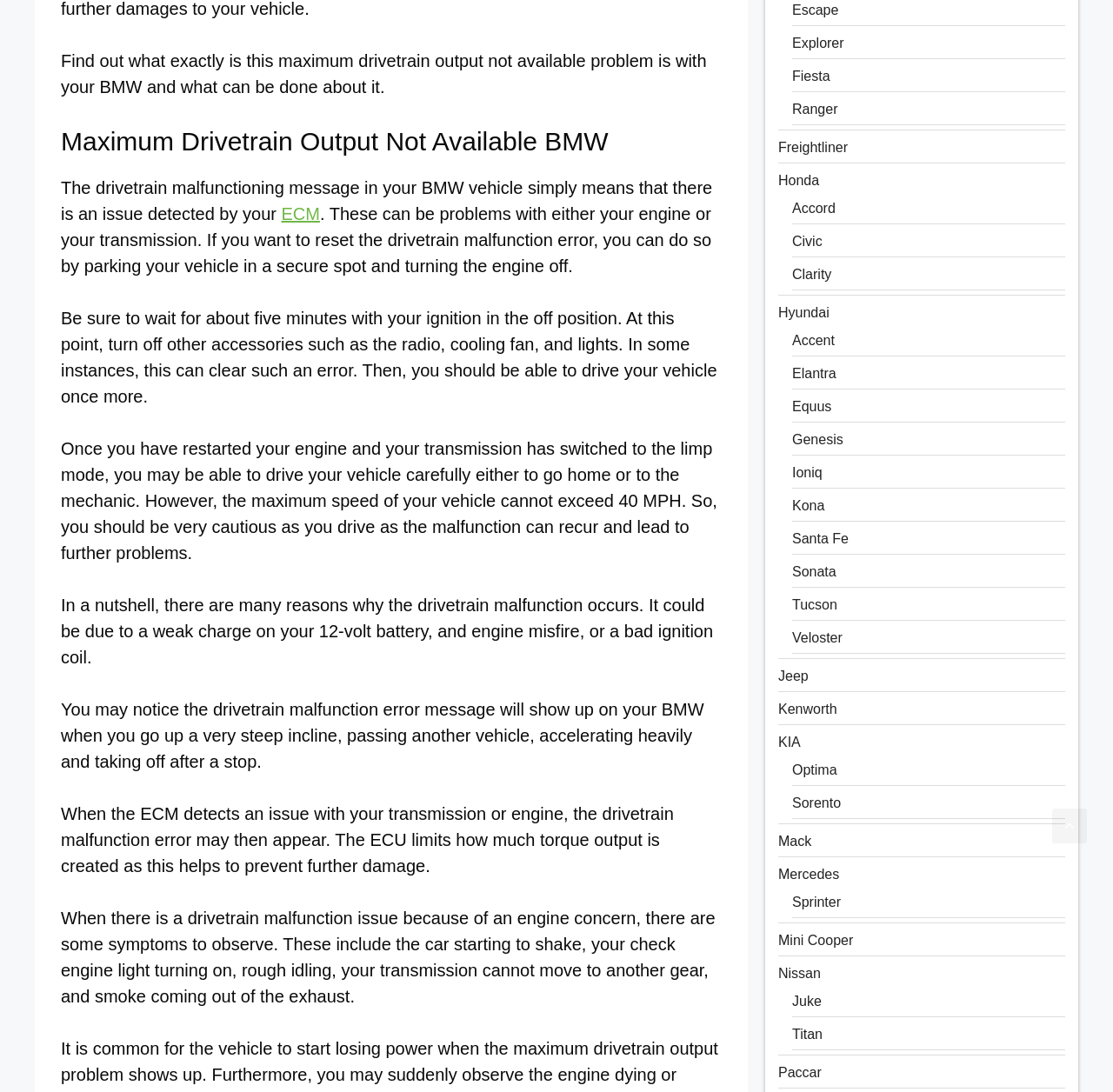Answer briefly with one word or phrase:
What is the last link in the list of car models?

Veloster